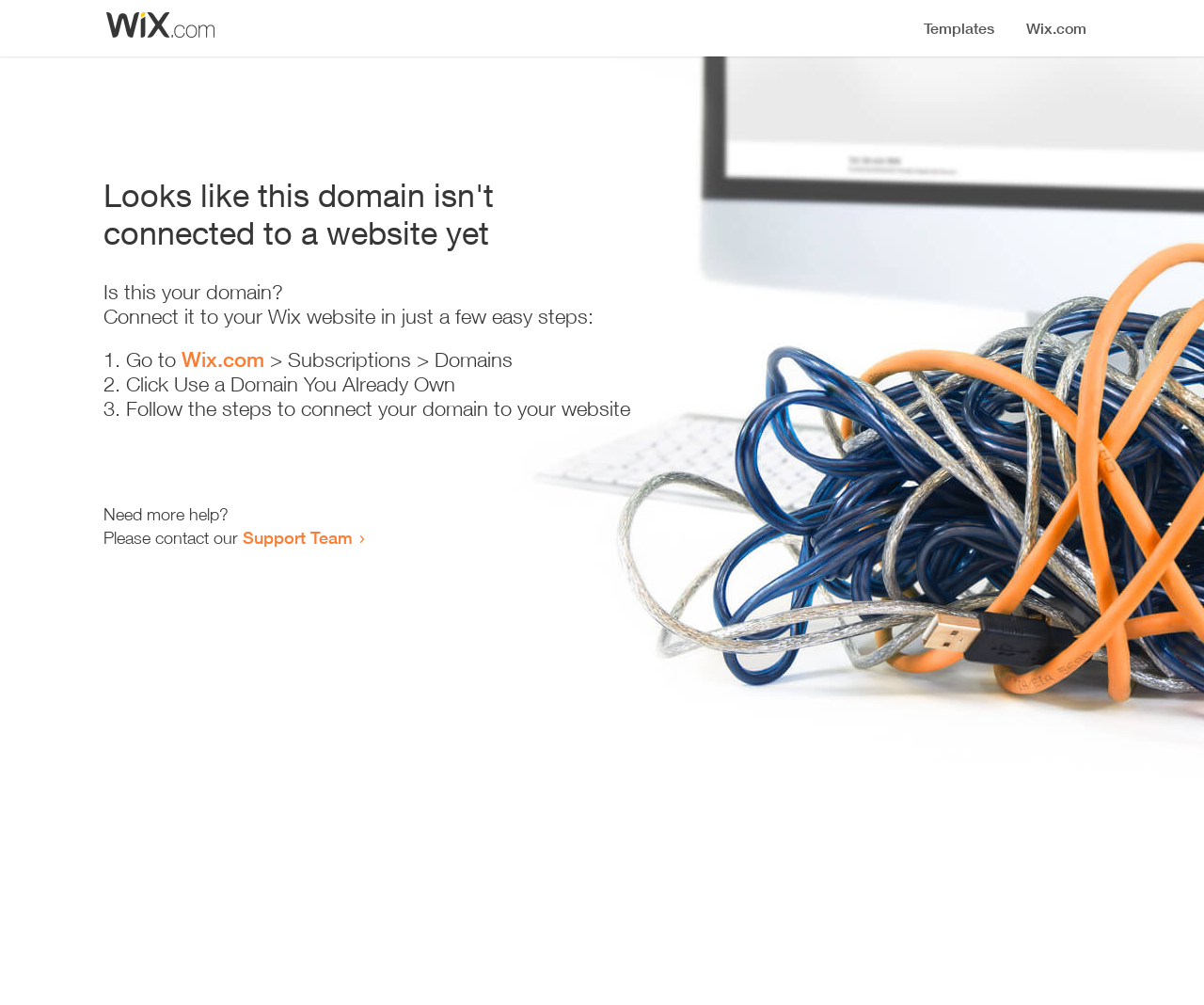Please extract the primary headline from the webpage.

Looks like this domain isn't
connected to a website yet